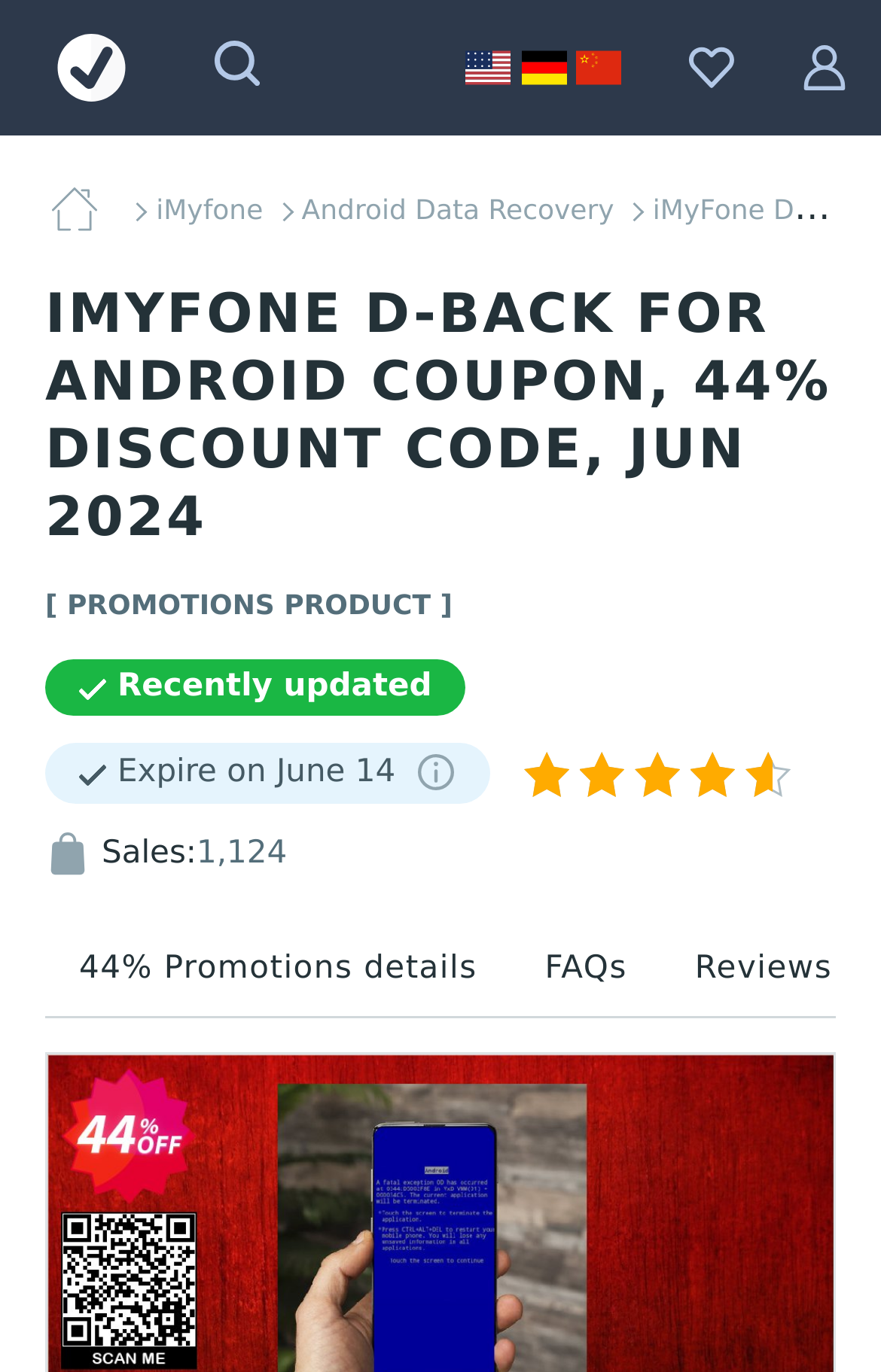Carefully examine the image and provide an in-depth answer to the question: How many sales are there for iMyFone D-Back for Android?

The sales number can be found in the StaticText '1,124' which is next to the StaticText 'Sales:'.